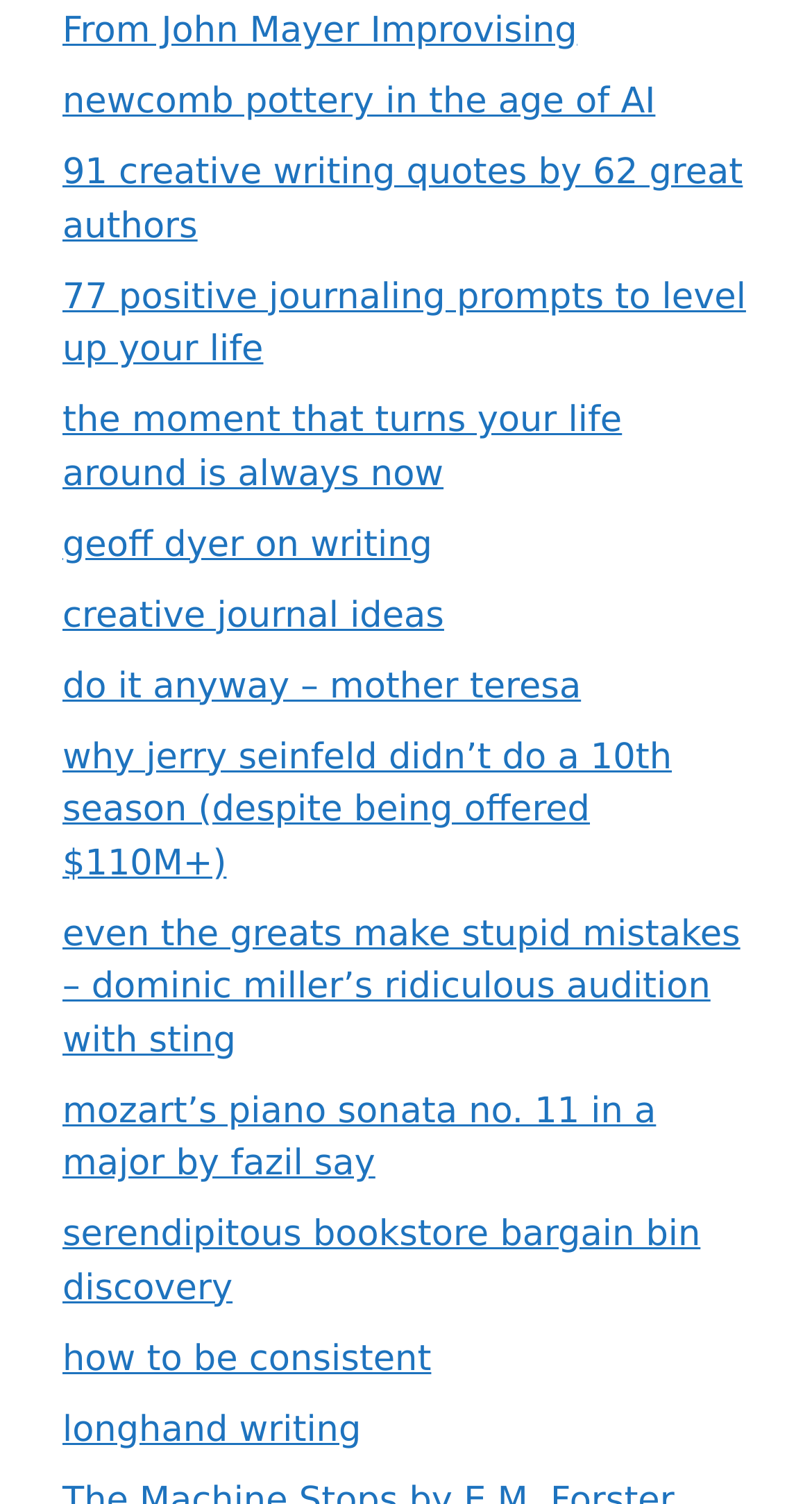What is the longest link text on the webpage?
Using the image, give a concise answer in the form of a single word or short phrase.

Even the greats make stupid mistakes – dominic miller’s ridiculous audition with sting